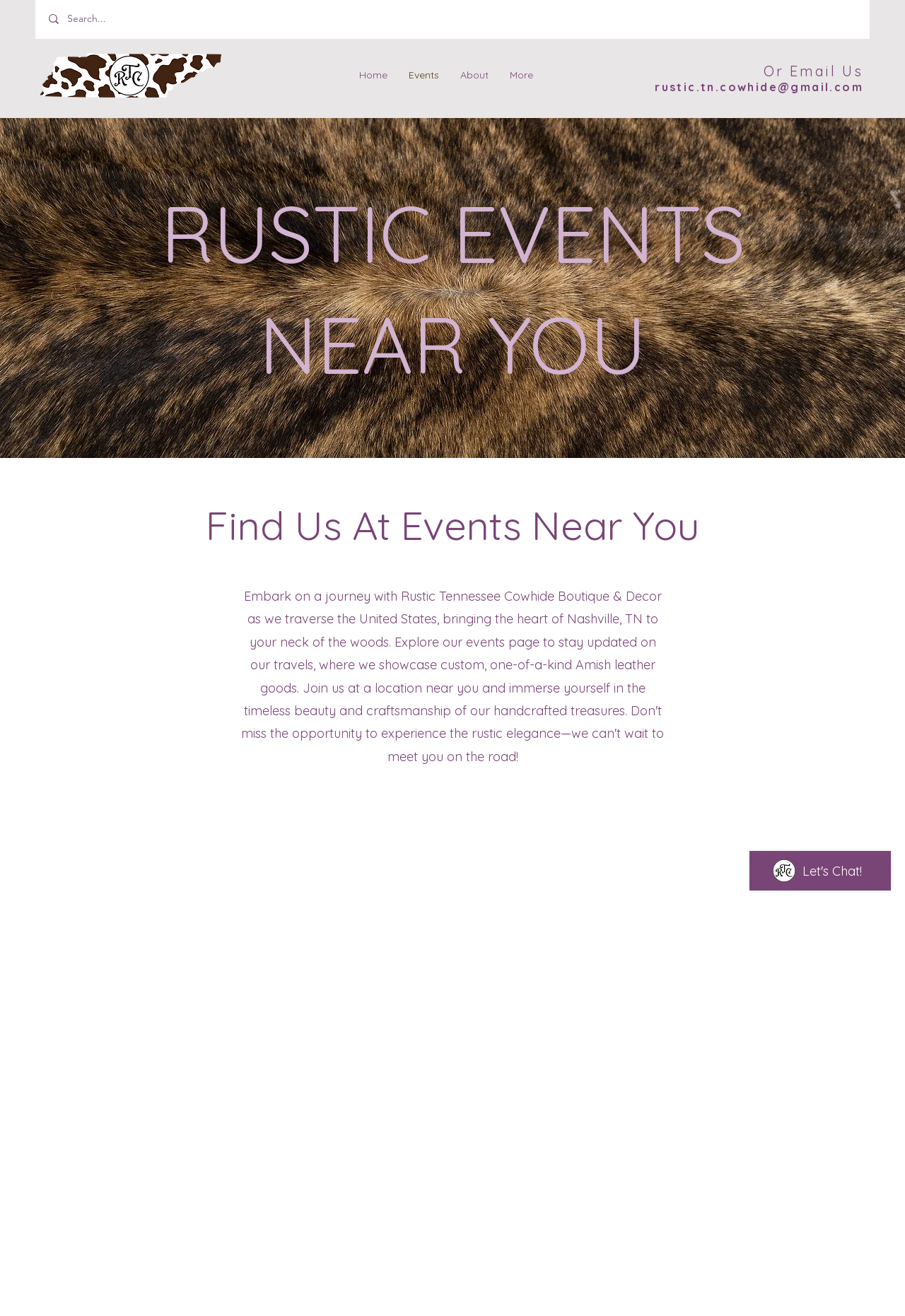Analyze and describe the webpage in a detailed narrative.

The webpage is about Rustic Tennessee Cowhide, a company that sells handcrafted Amish leather goods. At the top left corner, there is a search bar with a magnifying glass icon, allowing users to search for specific events or products. Next to the search bar, there is a logo of Rustic Tennessee Cowhide, which is a clickable link.

On the top right corner, there is a navigation menu with links to different sections of the website, including Home, Events, About, and More. Below the navigation menu, there is a slideshow region that takes up most of the width of the page. Within the slideshow region, there is a call-to-action text "Or Email Us" and an email address "rustic.tn.cowhide@gmail.com" that is clickable.

Above the slideshow region, there is a large image that spans the entire width of the page, showcasing a product or event. Below the image, there are two headings: "RUSTIC EVENTS NEAR YOU" and "Find Us At Events Near You", which suggest that the webpage is focused on showcasing upcoming events where Rustic Tennessee Cowhide will be present.

At the bottom right corner of the page, there is a Wix Chat iframe, which allows users to initiate a chat with the company. Overall, the webpage is designed to inform users about upcoming events and provide a way for them to get in touch with the company.